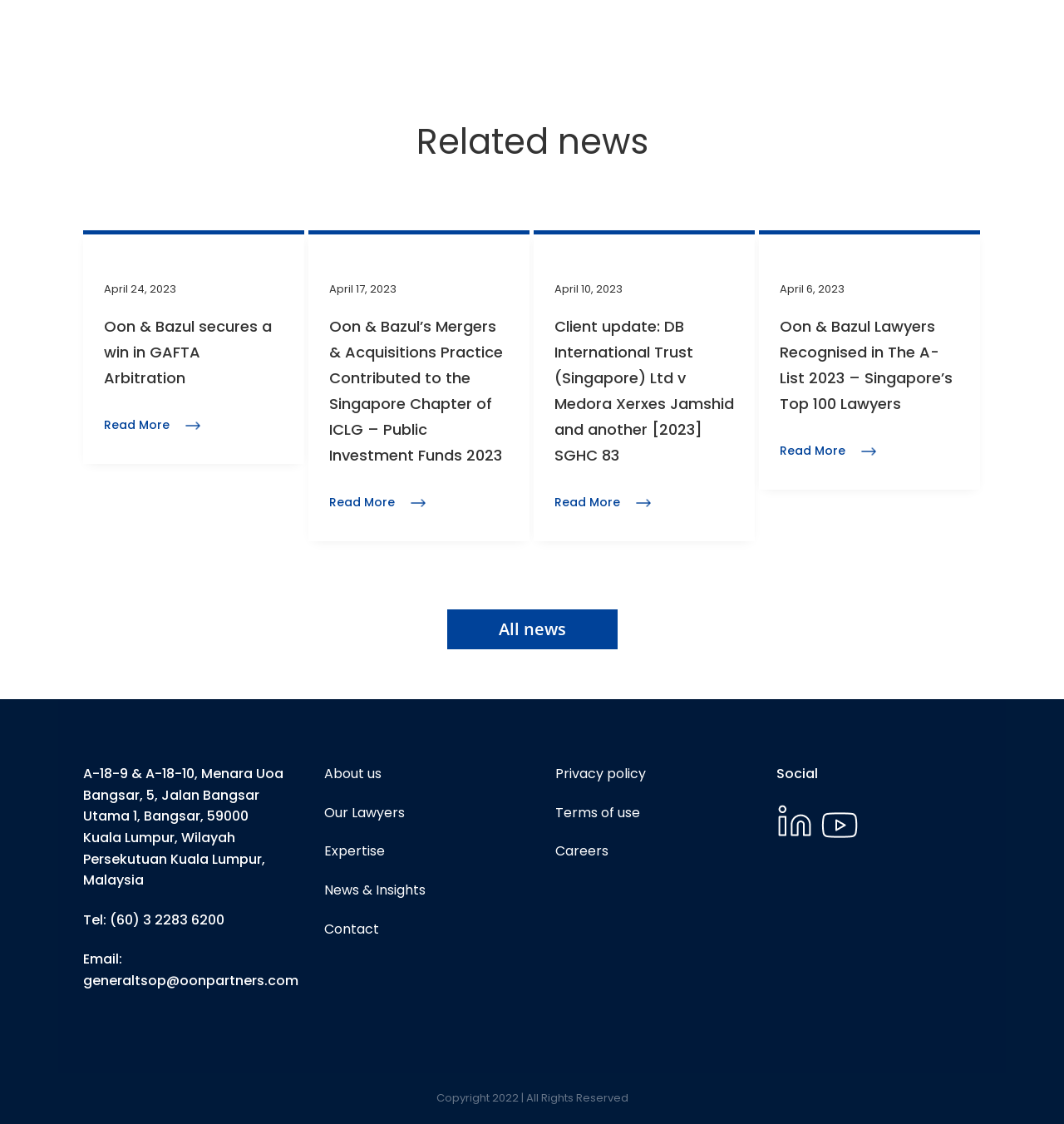What is the date of the news article 'Oon & Bazul secures a win in GAFTA Arbitration'?
From the image, respond with a single word or phrase.

April 24, 2023